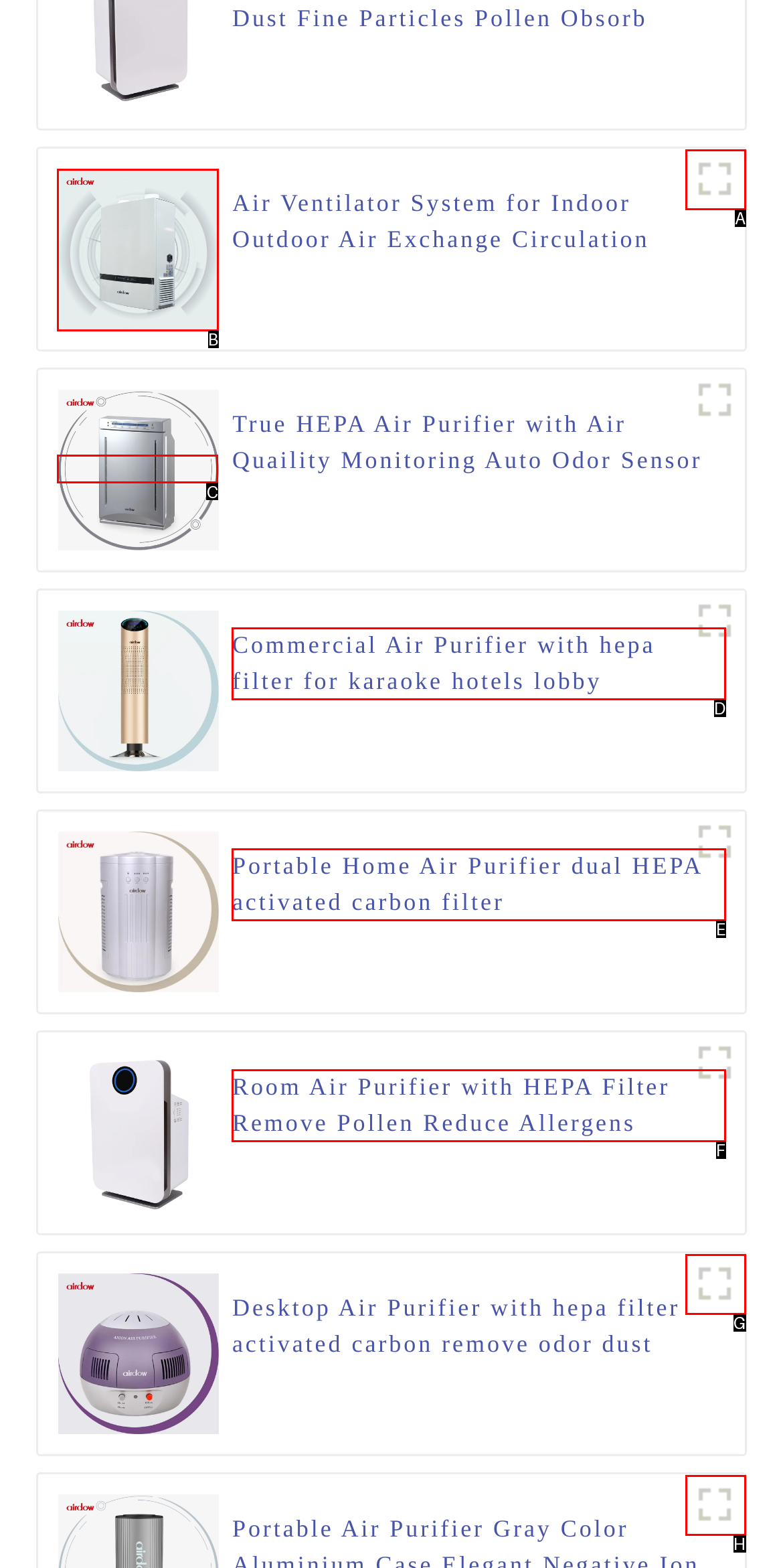Determine the letter of the element you should click to carry out the task: Visit Facebook page
Answer with the letter from the given choices.

None